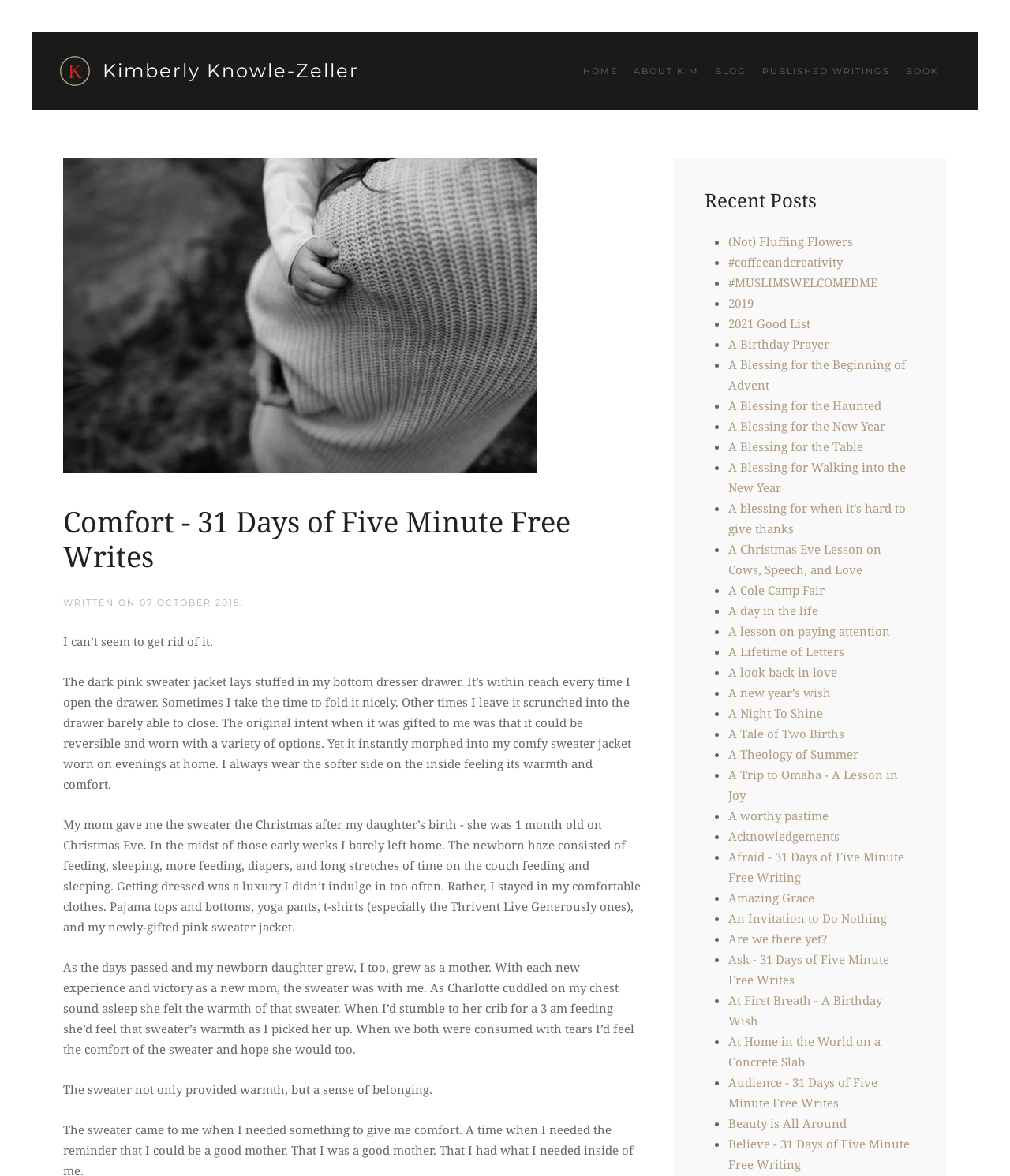Who is the author of the blog?
Please provide a single word or phrase answer based on the image.

Kimberly Knowle-Zeller